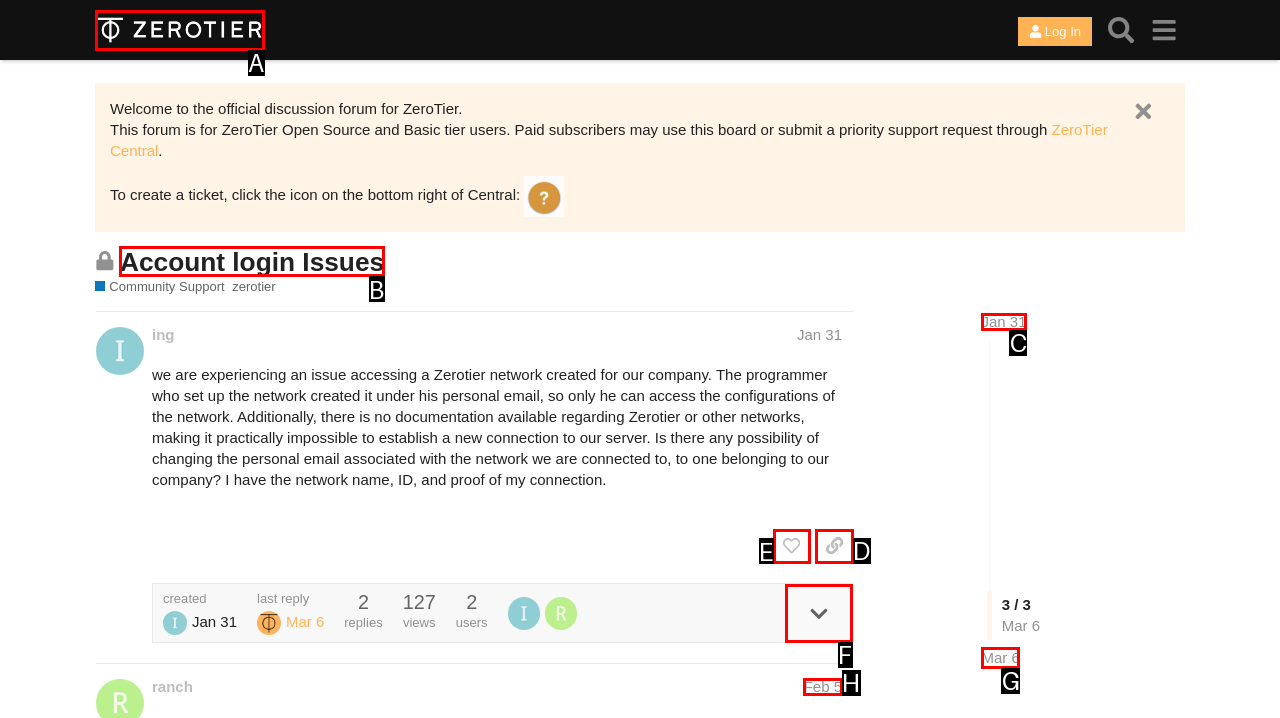Choose the HTML element that should be clicked to accomplish the task: Like the post. Answer with the letter of the chosen option.

E